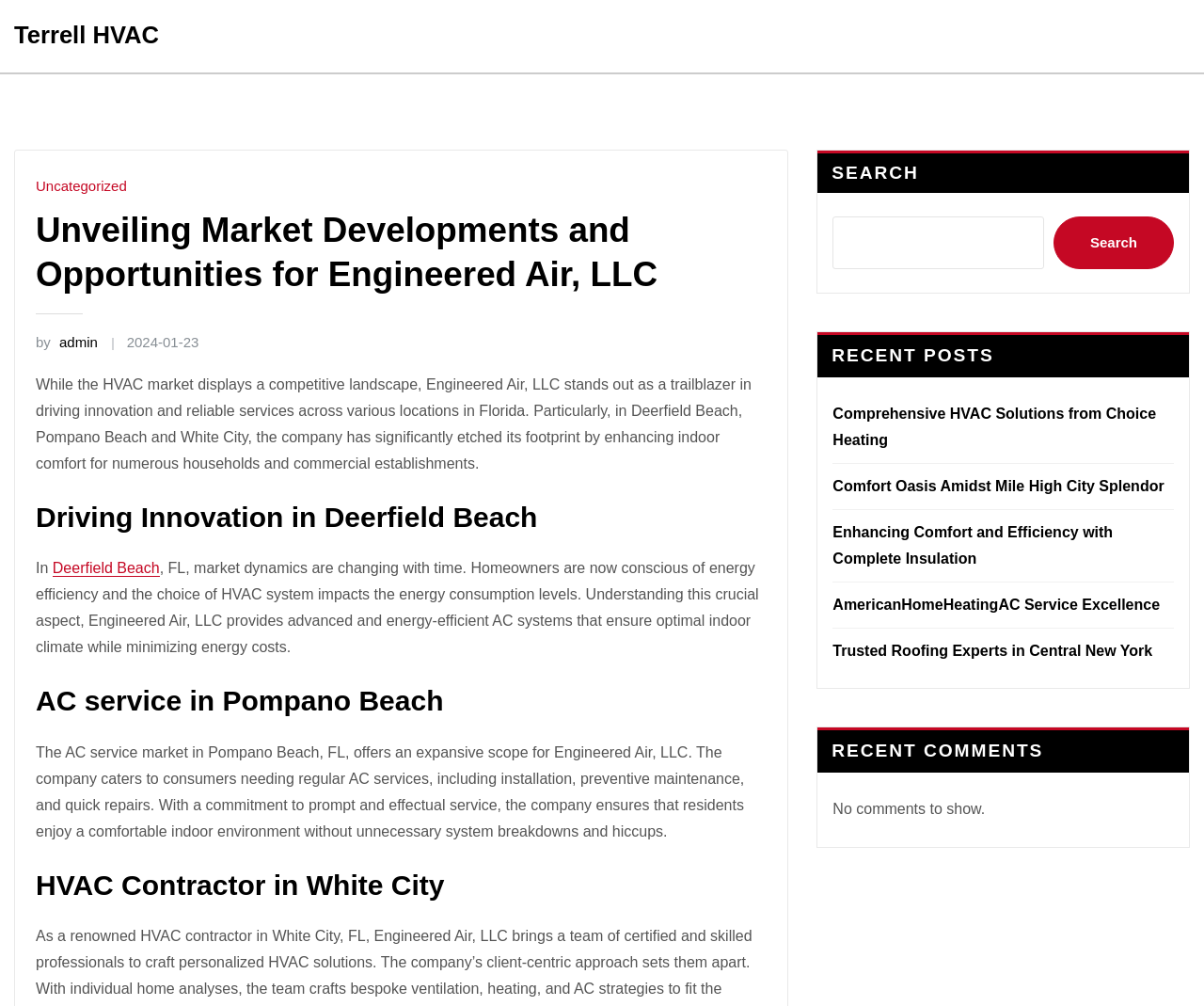Please find and report the bounding box coordinates of the element to click in order to perform the following action: "Search for something". The coordinates should be expressed as four float numbers between 0 and 1, in the format [left, top, right, bottom].

[0.692, 0.215, 0.867, 0.268]